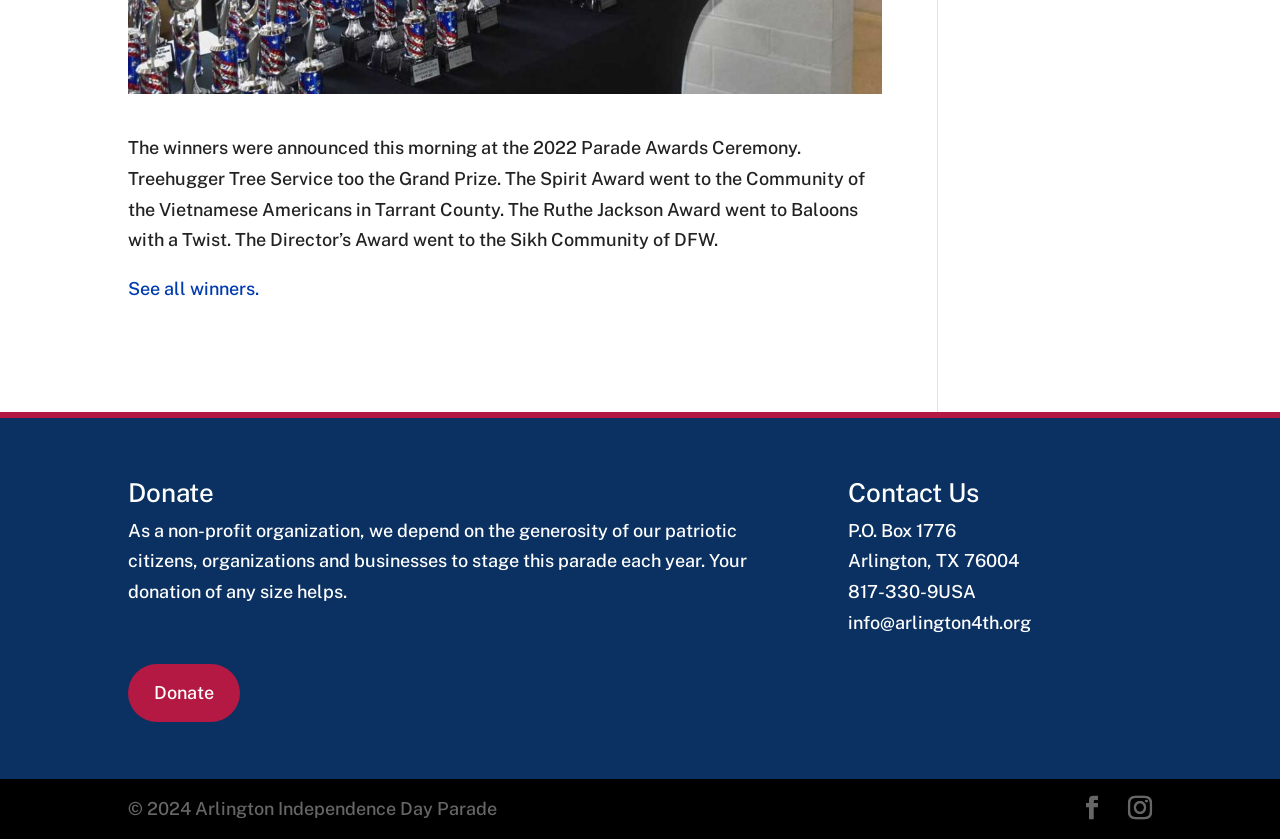Identify the bounding box for the UI element that is described as follows: "Facebook".

[0.844, 0.946, 0.862, 0.983]